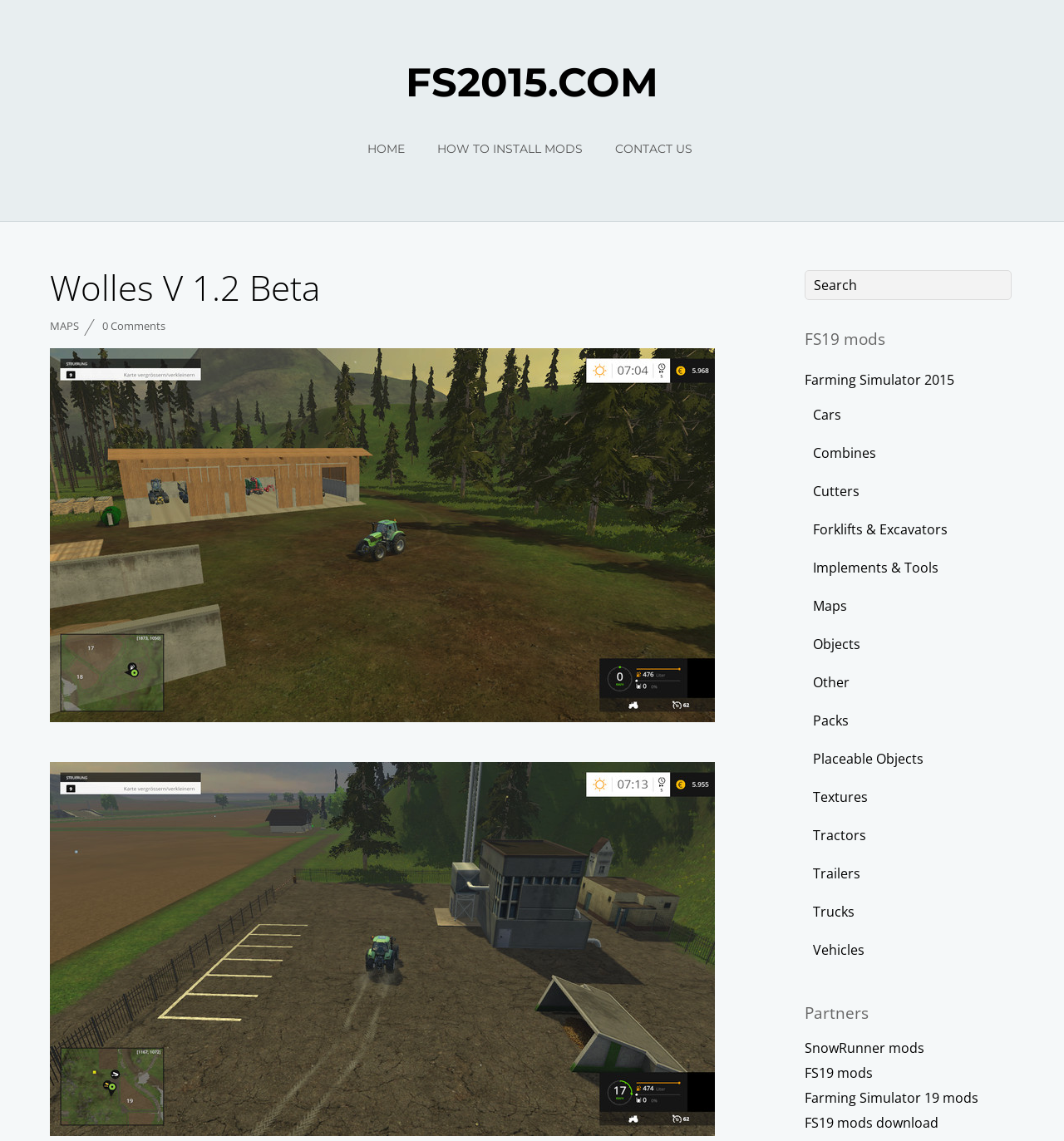What is the name of the website?
Using the image, elaborate on the answer with as much detail as possible.

The name of the website can be found in the heading element at the top of the webpage, which is 'FS2015.COM'. This is also confirmed by the link element with the same text content.